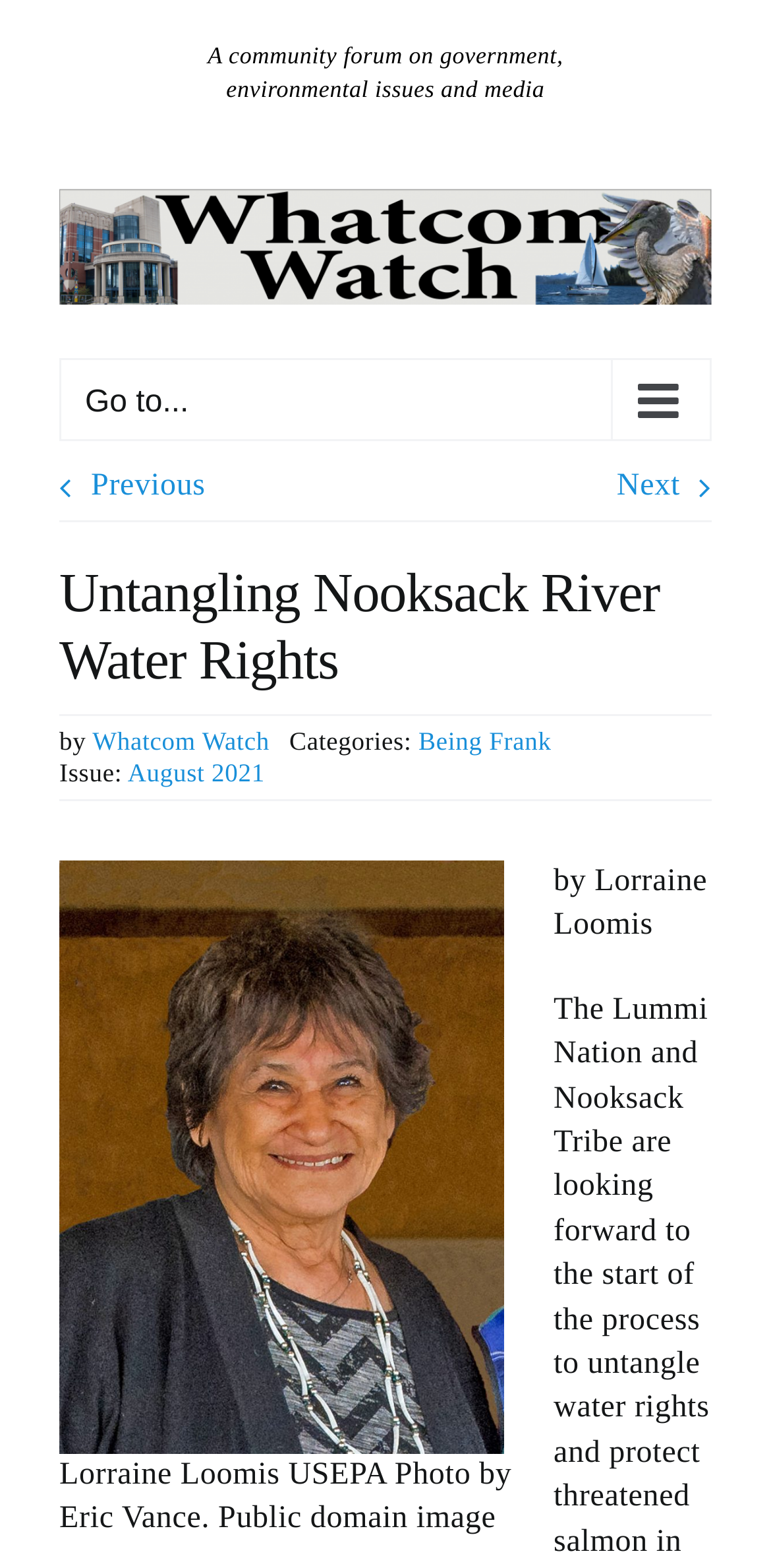What is the issue date of the article?
Answer with a single word or phrase, using the screenshot for reference.

August 2021